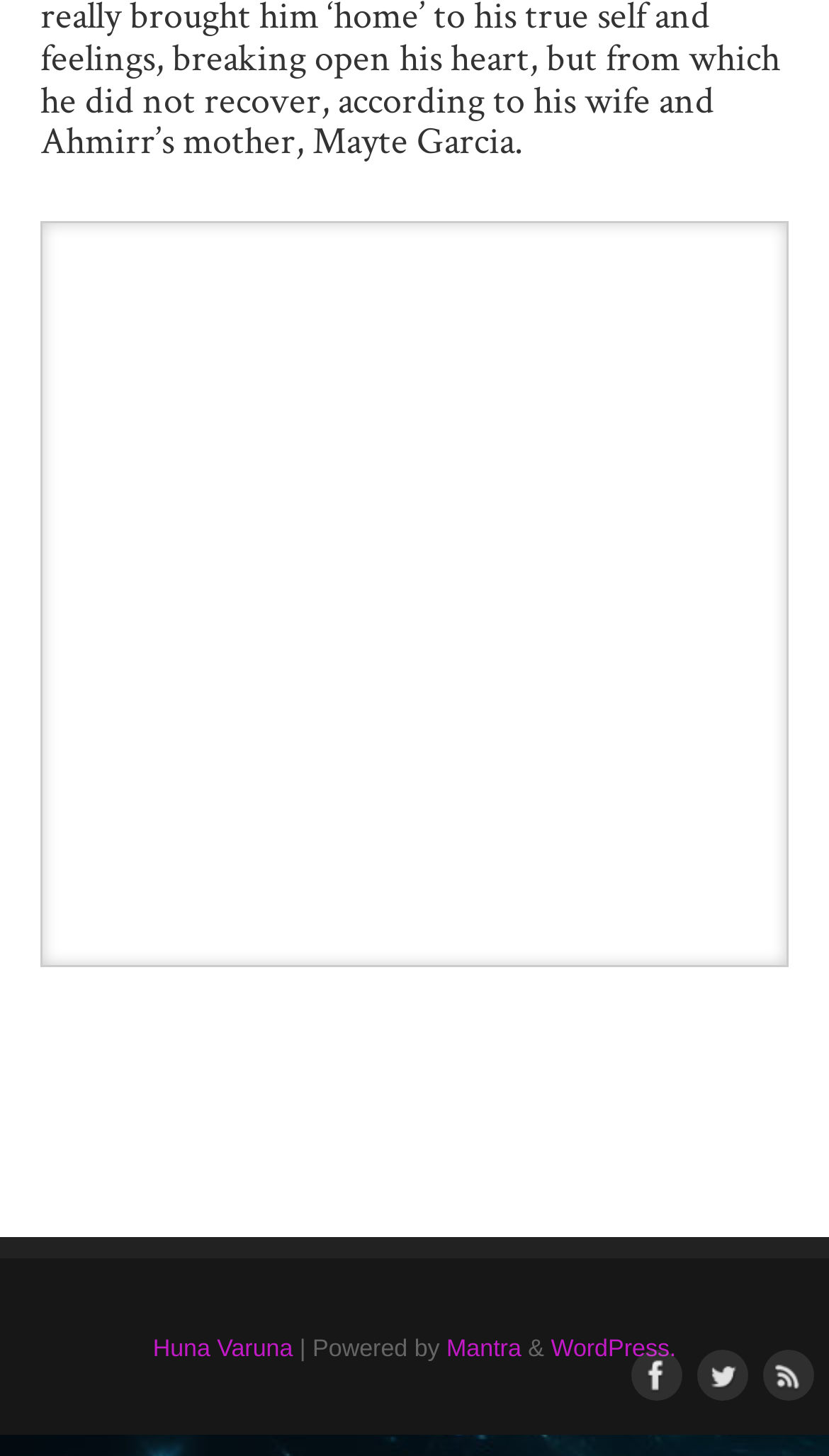Please provide a short answer using a single word or phrase for the question:
What is the position of the 'Mantra' link?

Middle